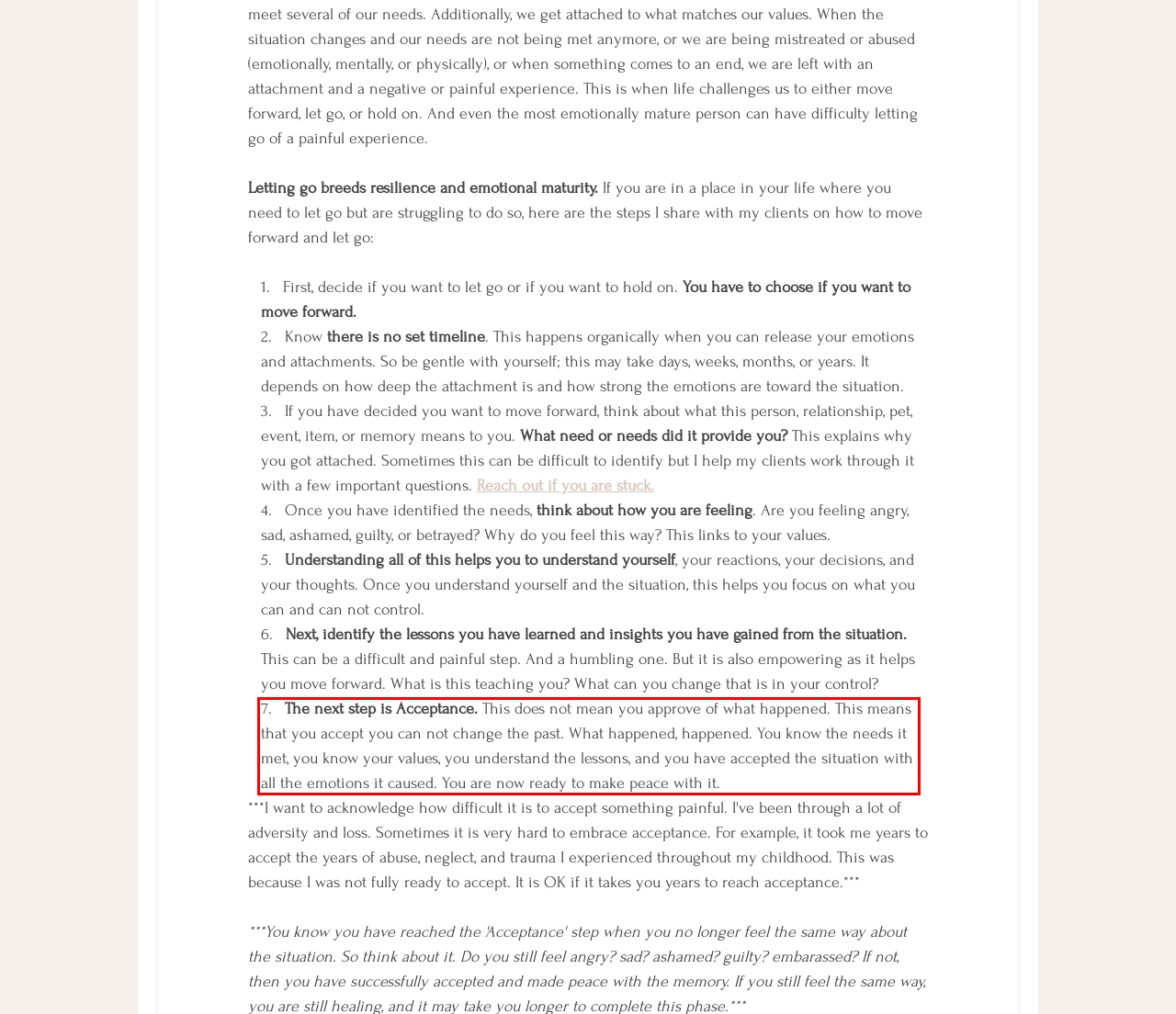Identify and transcribe the text content enclosed by the red bounding box in the given screenshot.

The next step is Acceptance. This does not mean you approve of what happened. This means that you accept you can not change the past. What happened, happened. You know the needs it met, you know your values, you understand the lessons, and you have accepted the situation with all the emotions it caused. You are now ready to make peace with it.